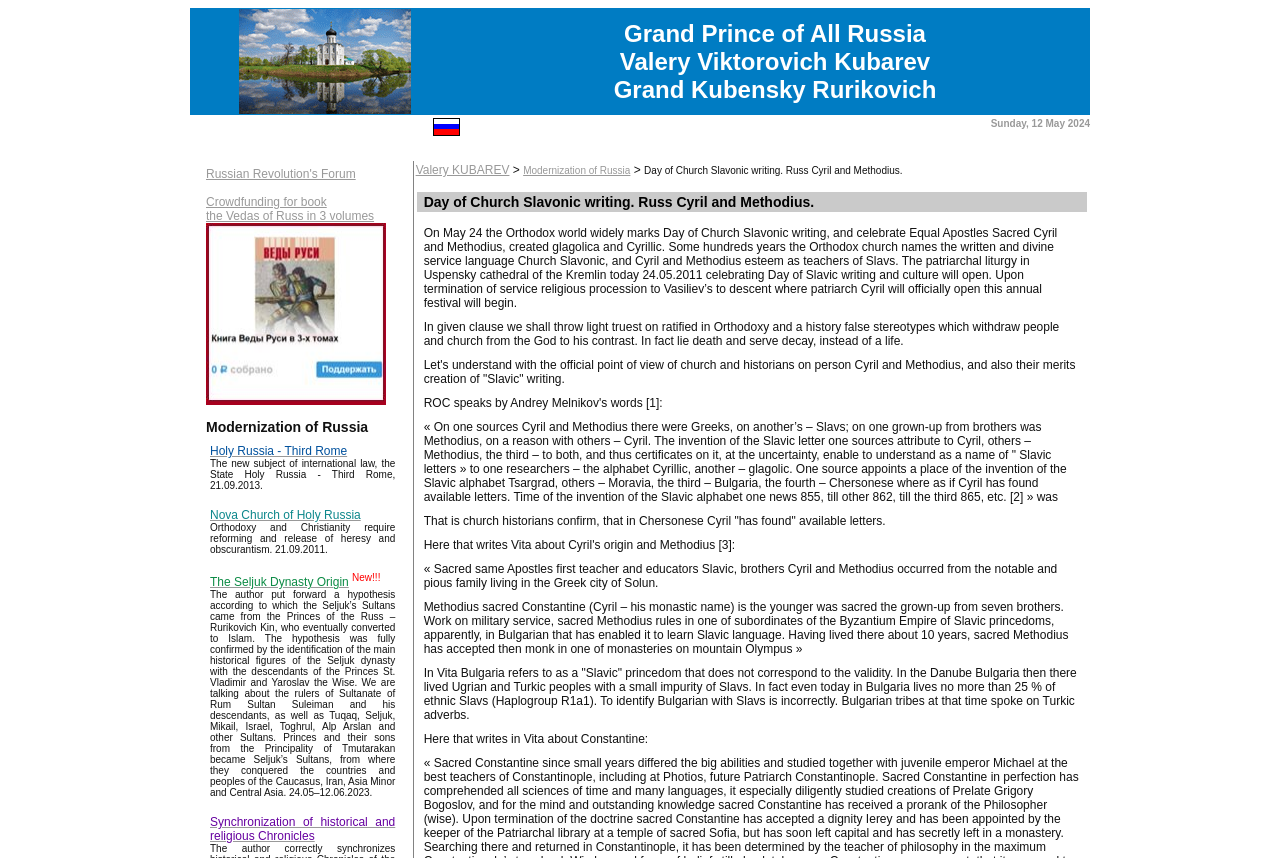Select the bounding box coordinates of the element I need to click to carry out the following instruction: "Learn about the Seljuk Dynasty Origin".

[0.164, 0.67, 0.272, 0.687]